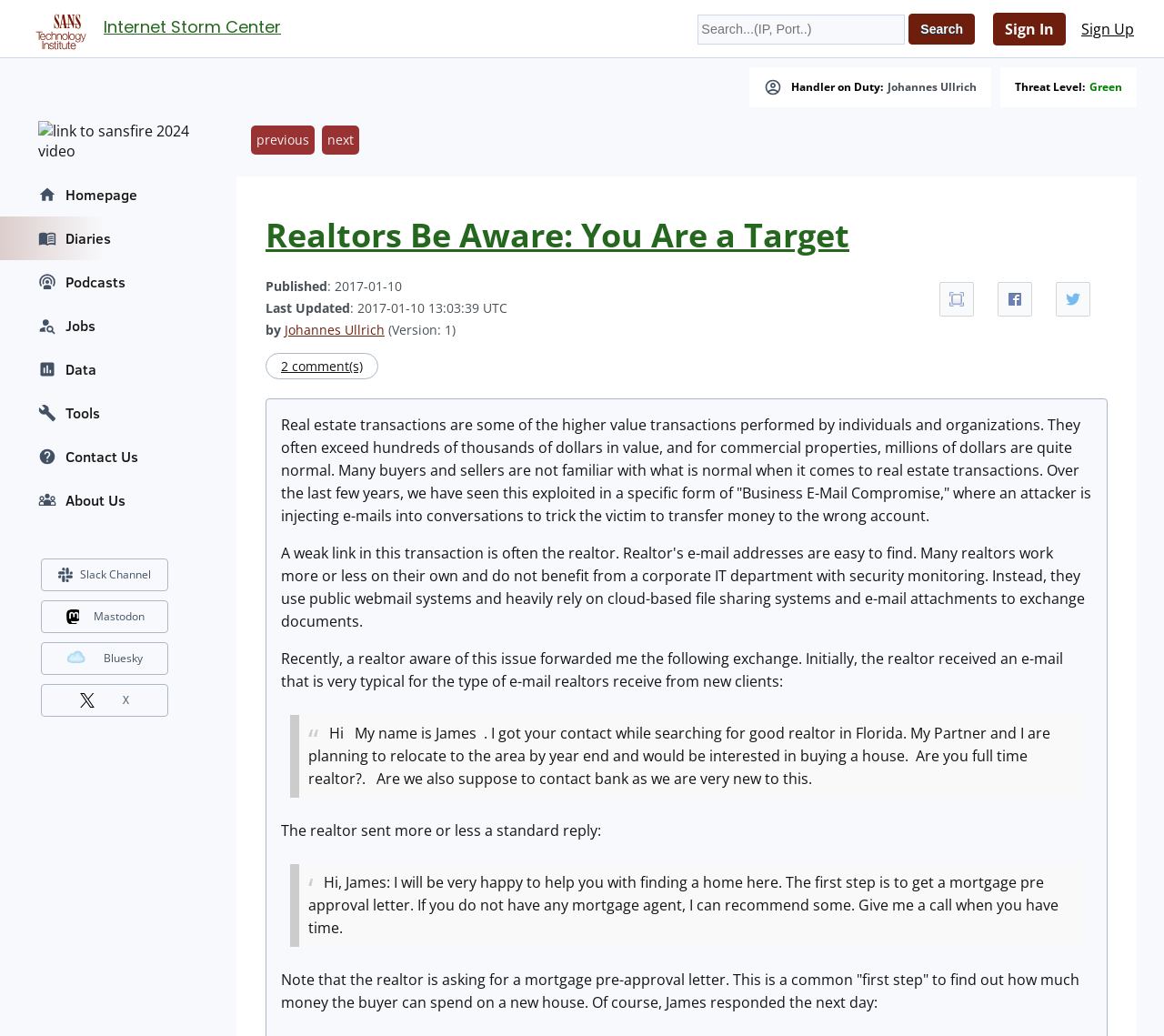Using the provided element description: "Data", determine the bounding box coordinates of the corresponding UI element in the screenshot.

[0.0, 0.335, 0.18, 0.378]